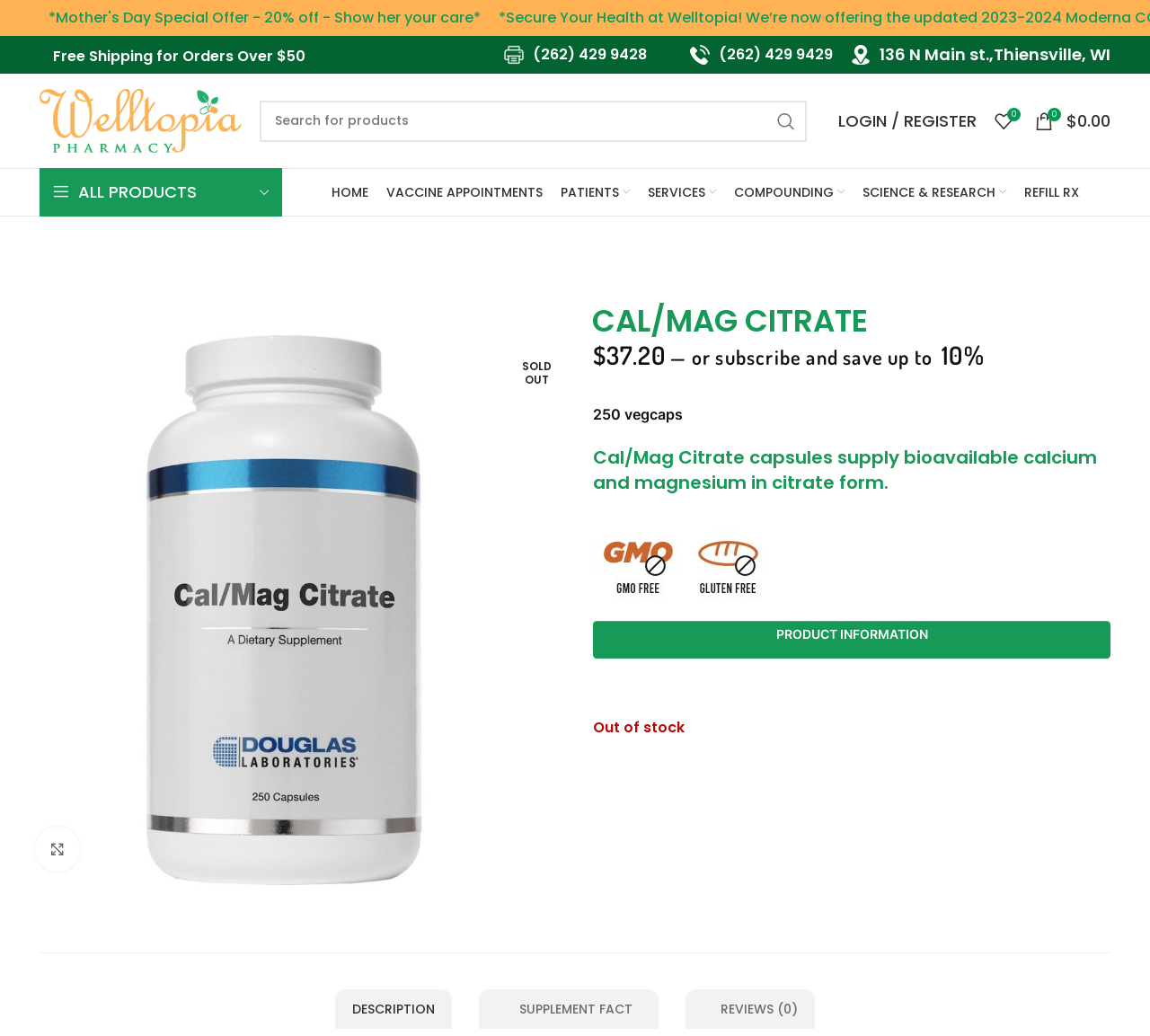Locate the bounding box coordinates of the clickable region to complete the following instruction: "Go to the home page."

[0.288, 0.168, 0.32, 0.203]